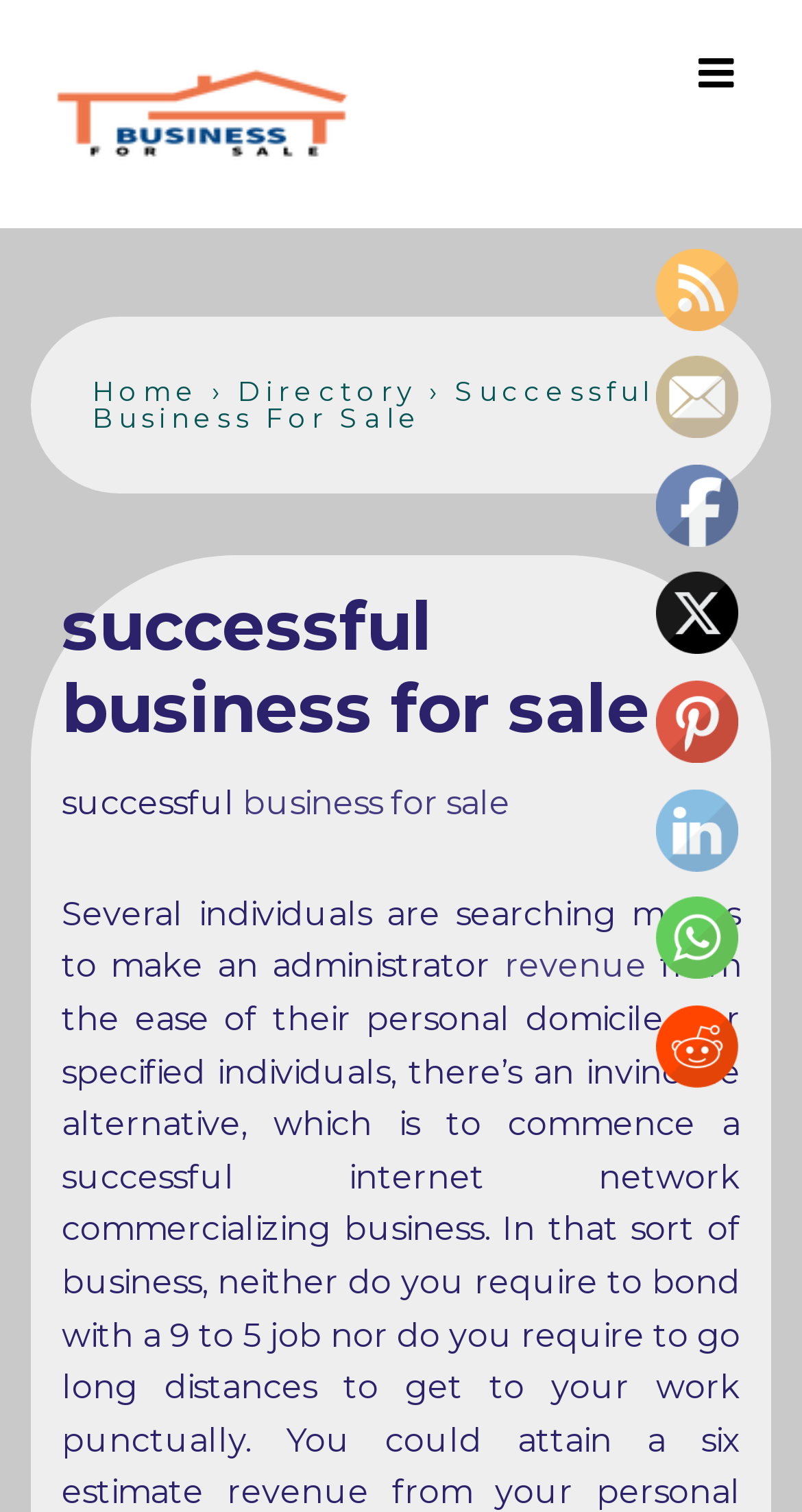Find the bounding box coordinates of the area that needs to be clicked in order to achieve the following instruction: "Follow by Email". The coordinates should be specified as four float numbers between 0 and 1, i.e., [left, top, right, bottom].

[0.821, 0.237, 0.923, 0.291]